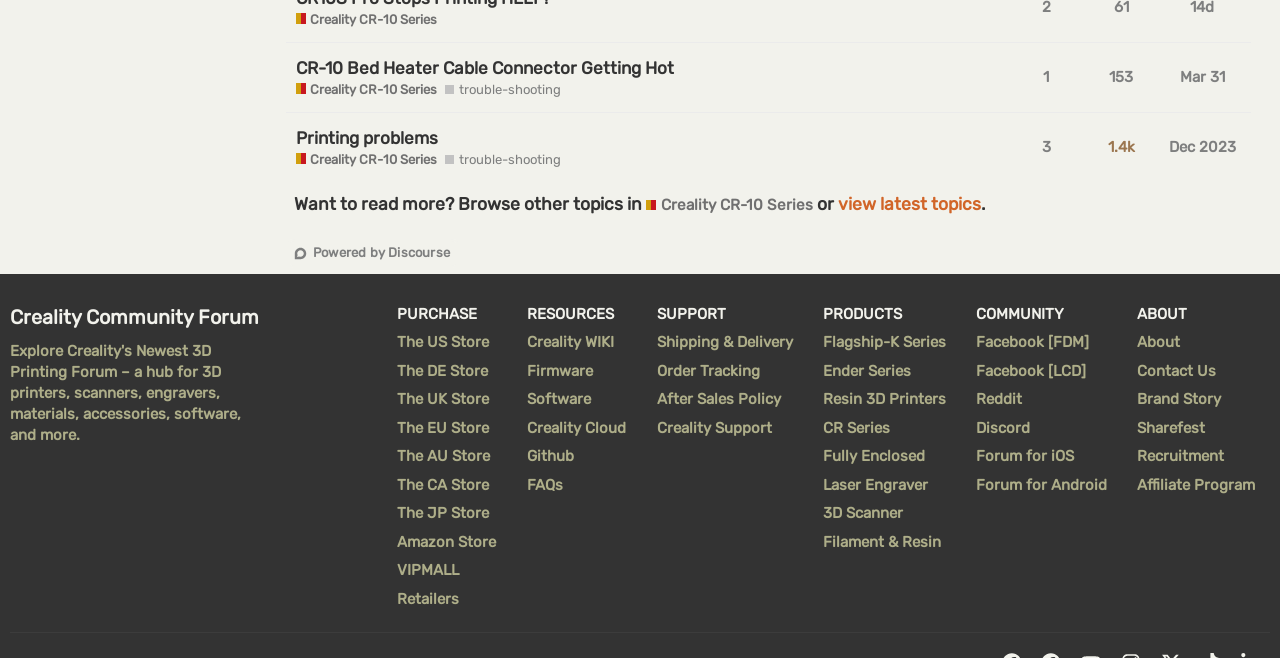Identify the bounding box coordinates of the section that should be clicked to achieve the task described: "Read more about Printing problems".

[0.231, 0.172, 0.342, 0.248]